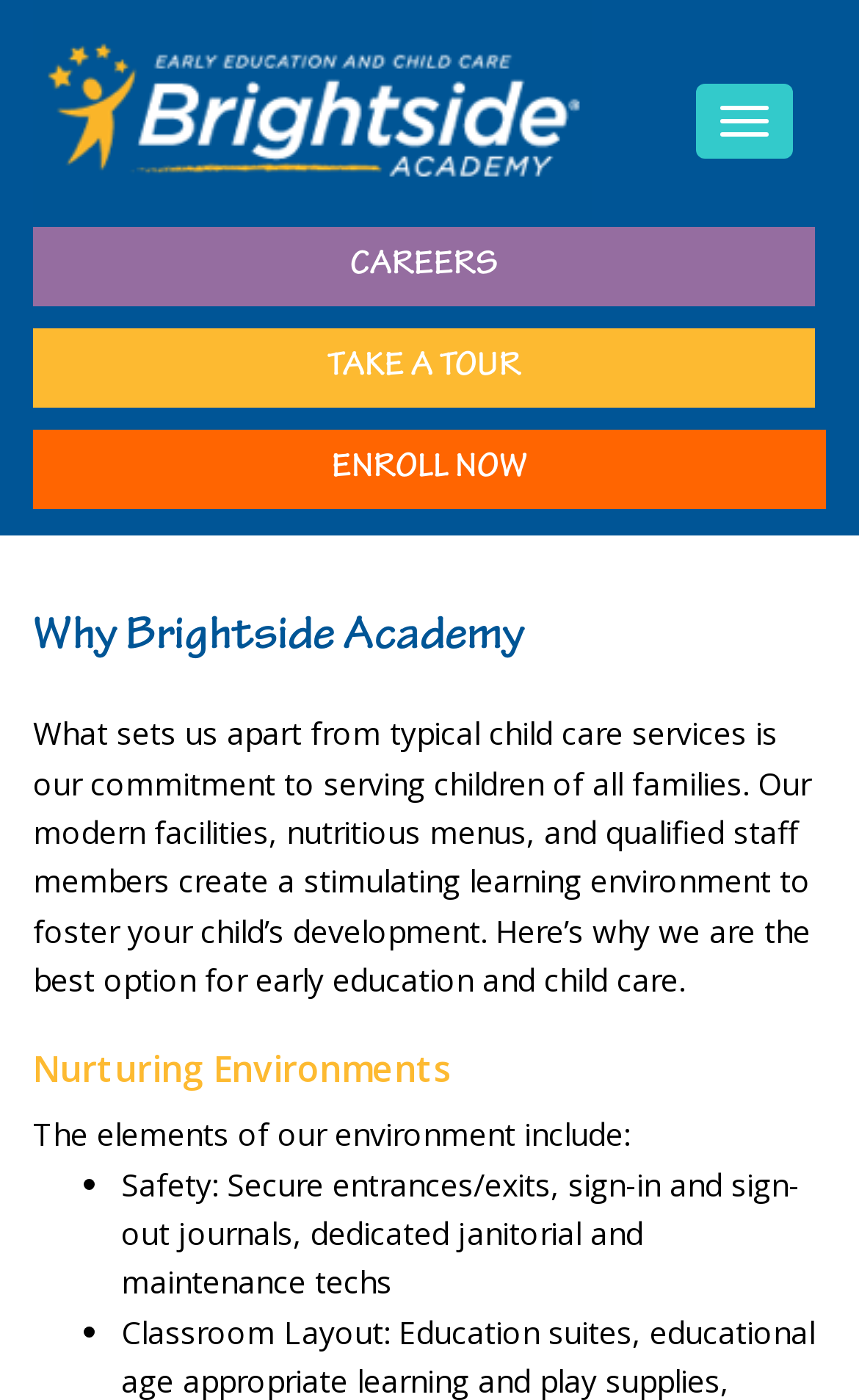Find the bounding box coordinates for the element described here: "Careers".

[0.038, 0.161, 0.949, 0.218]